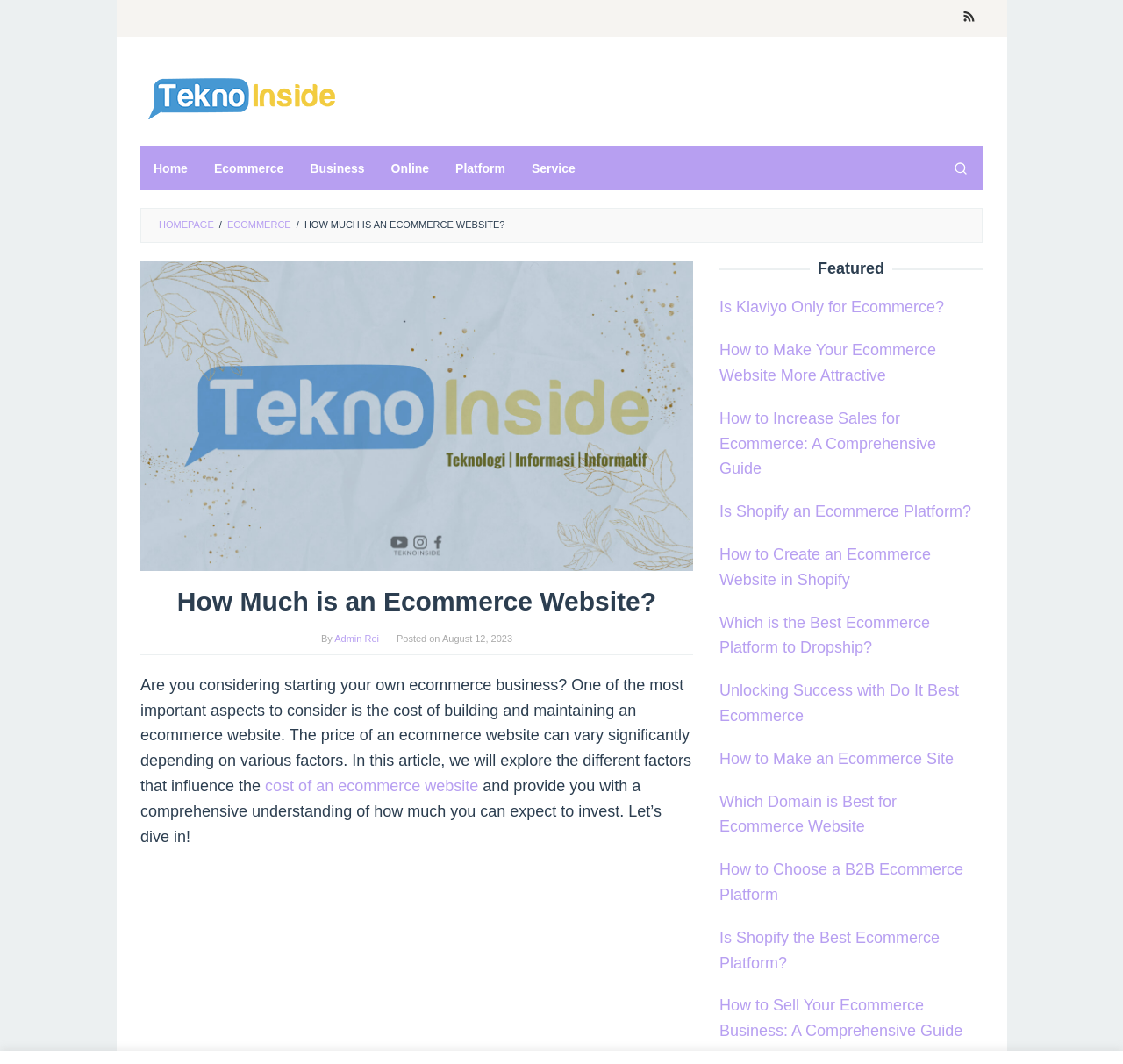Please identify the bounding box coordinates for the region that you need to click to follow this instruction: "Learn about 'How to Make Your Ecommerce Website More Attractive'".

[0.641, 0.321, 0.834, 0.361]